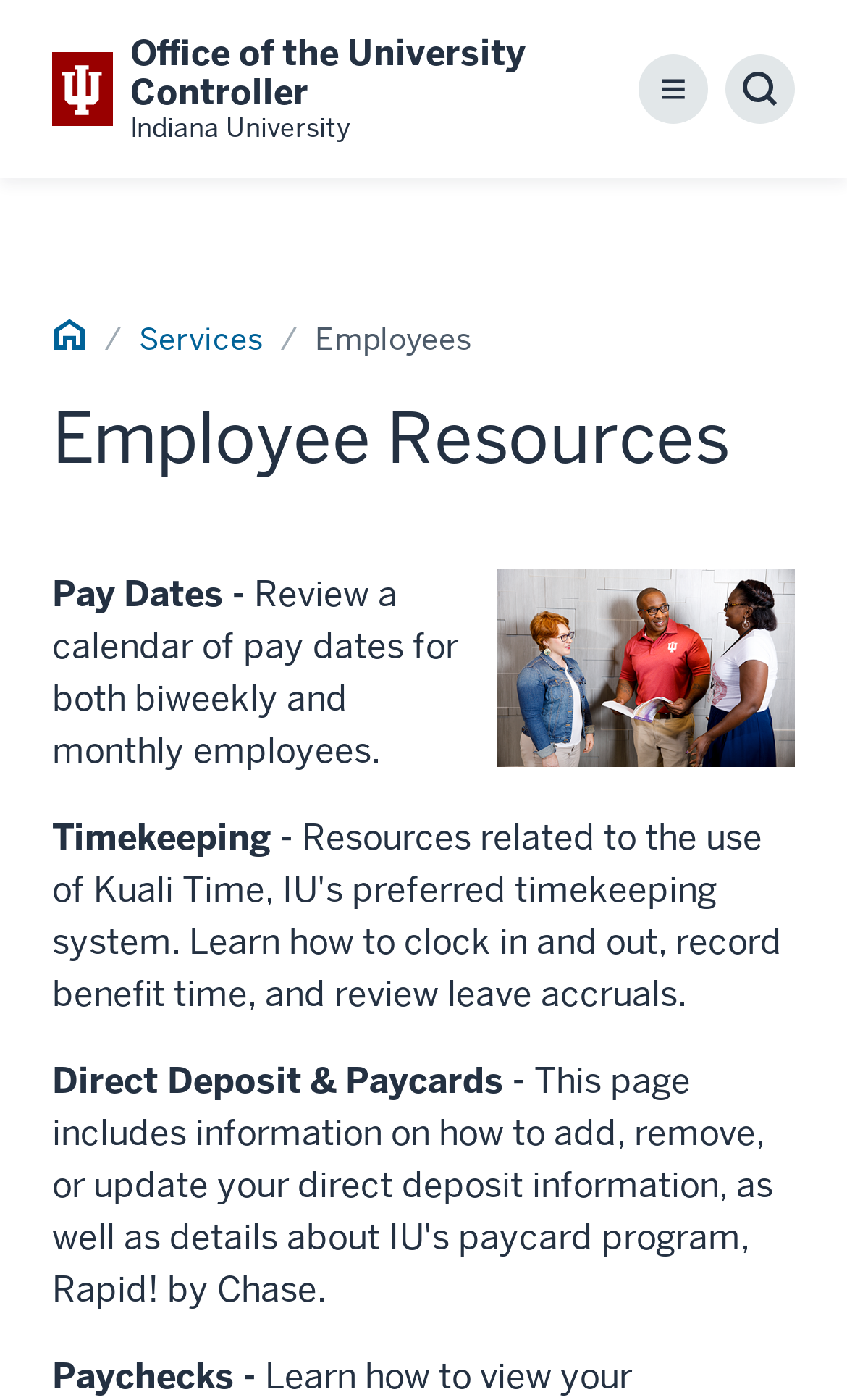Use a single word or phrase to answer the question: What is the name of the university?

Indiana University